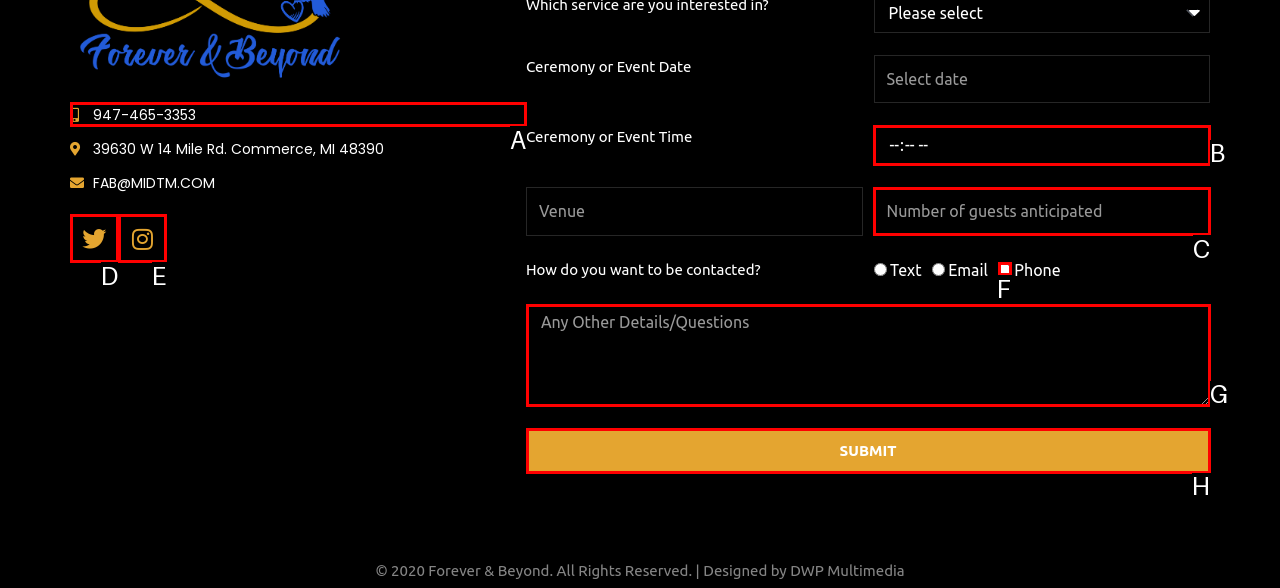Which option should you click on to fulfill this task: Contact by phone? Answer with the letter of the correct choice.

F